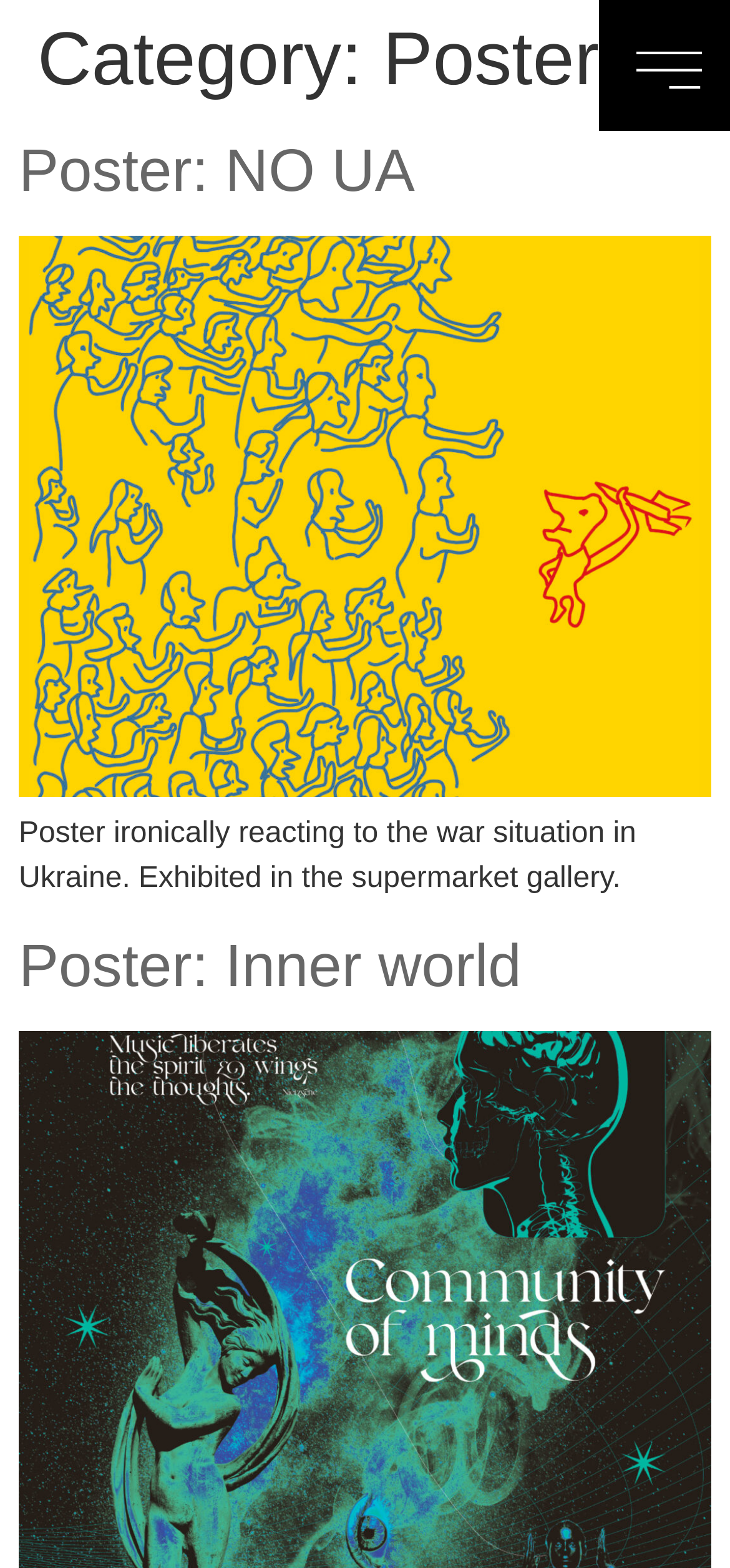How many posters are described on this page?
Please craft a detailed and exhaustive response to the question.

By examining the webpage, we can see that there are two poster descriptions, one titled 'Poster: NO UA' and another titled 'Poster: Inner world', which suggests that there are two posters described on this page.